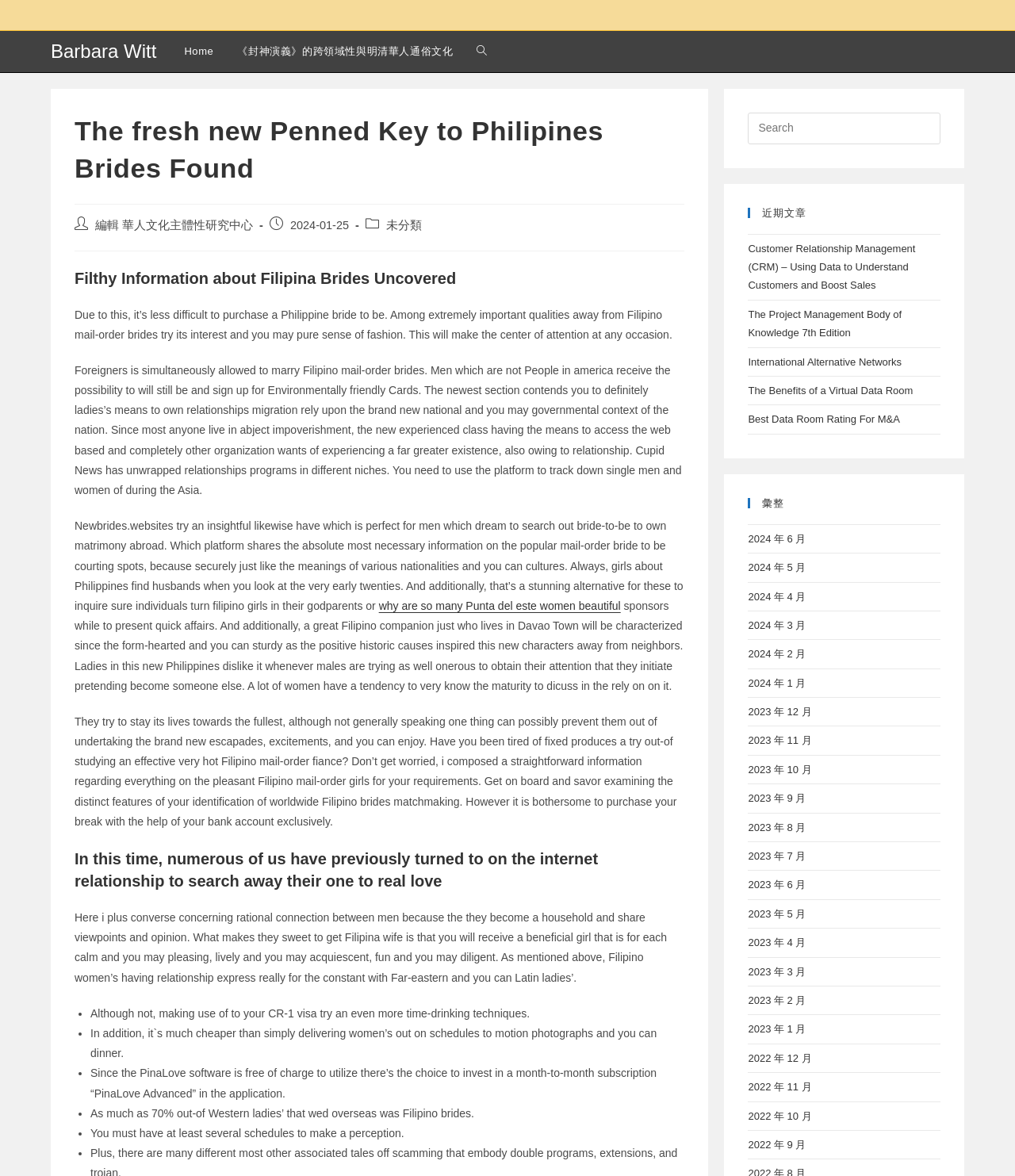What is the purpose of the search box?
Carefully analyze the image and provide a detailed answer to the question.

The purpose of the search box can be inferred by looking at its location and the text 'Search this website' next to it, indicating that the search box is used to search the website for specific content.